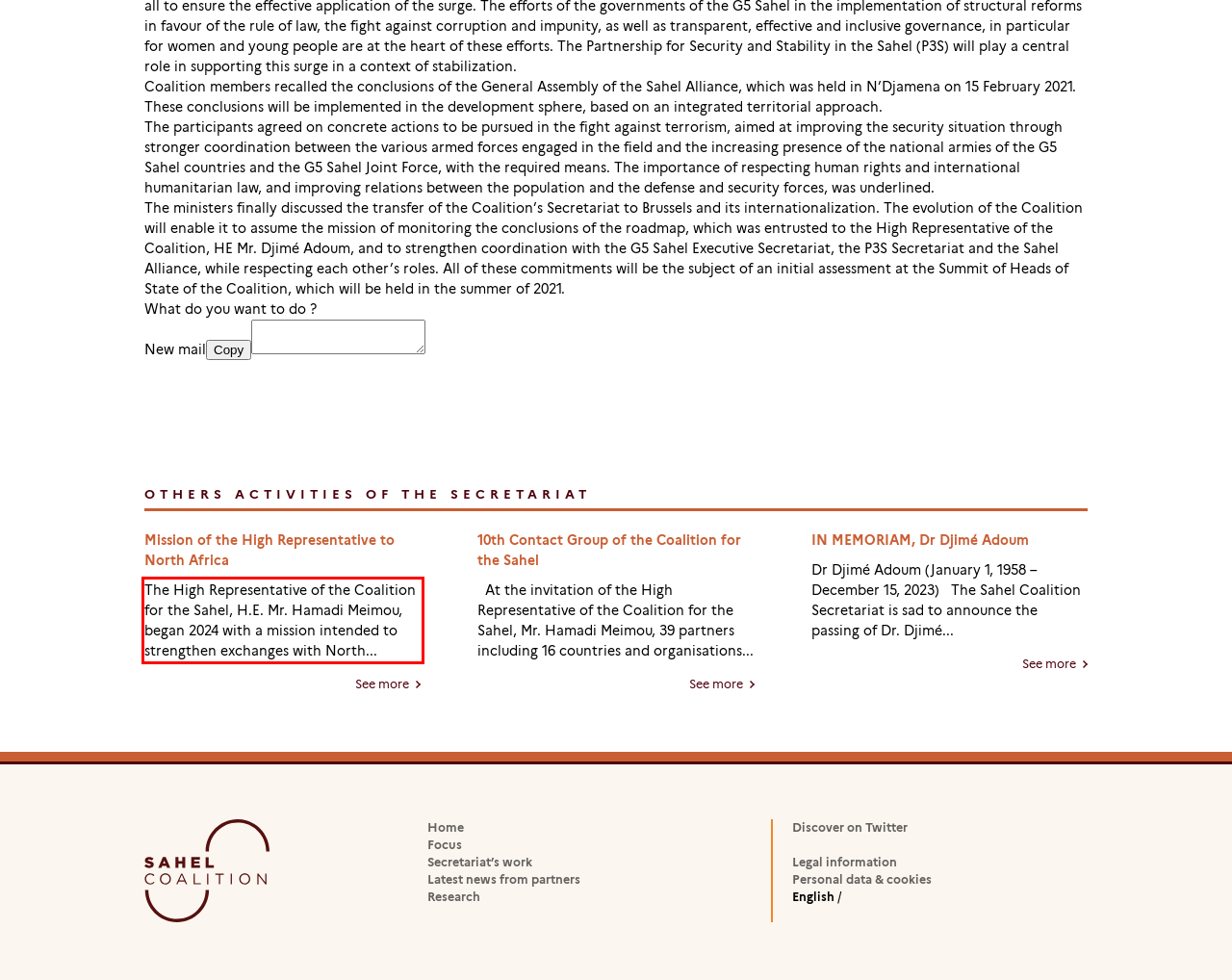You have a webpage screenshot with a red rectangle surrounding a UI element. Extract the text content from within this red bounding box.

The High Representative of the Coalition for the Sahel, H.E. Mr. Hamadi Meimou, began 2024 with a mission intended to strengthen exchanges with North...